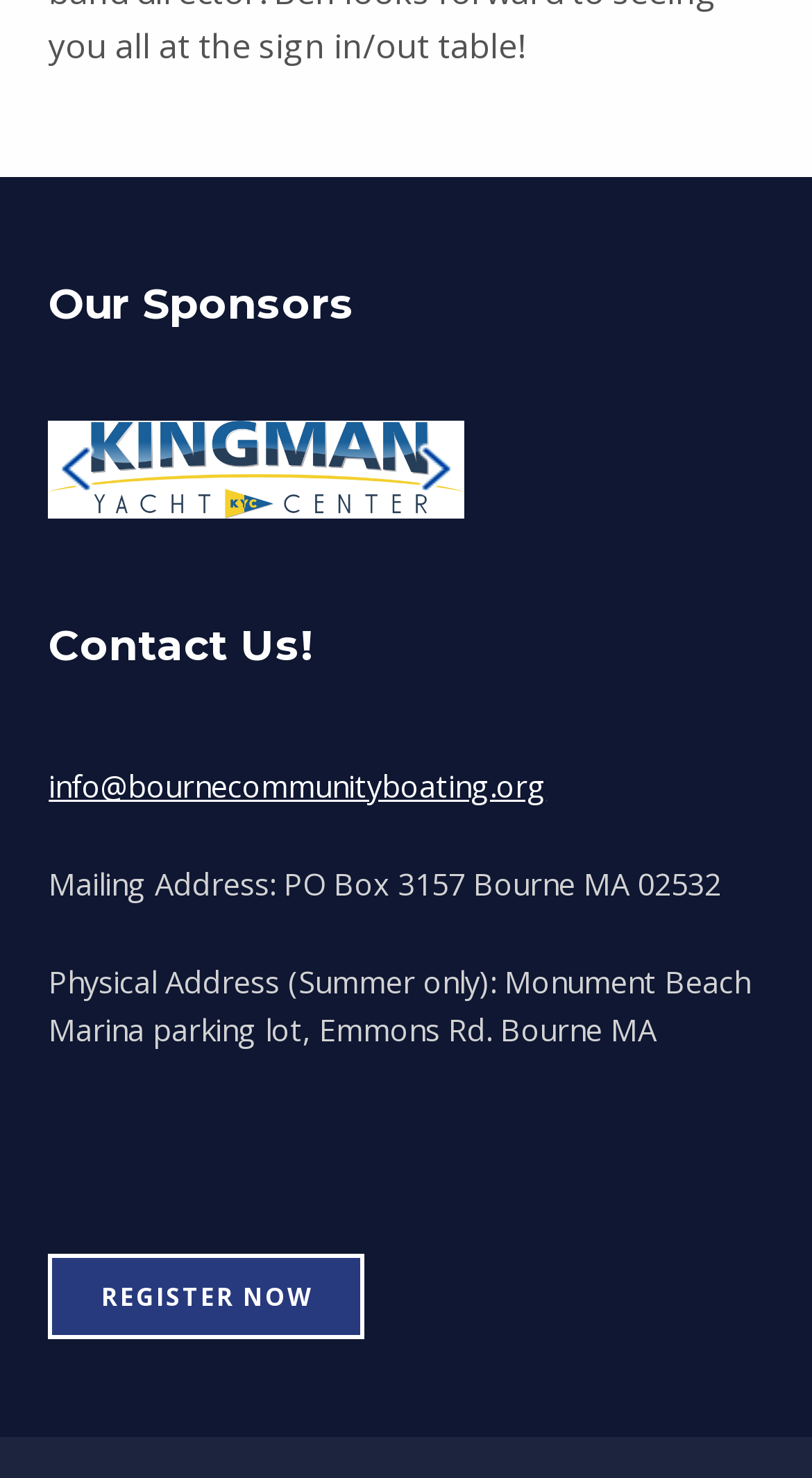What is the call-to-action button at the bottom of the page?
Refer to the image and answer the question using a single word or phrase.

REGISTER NOW